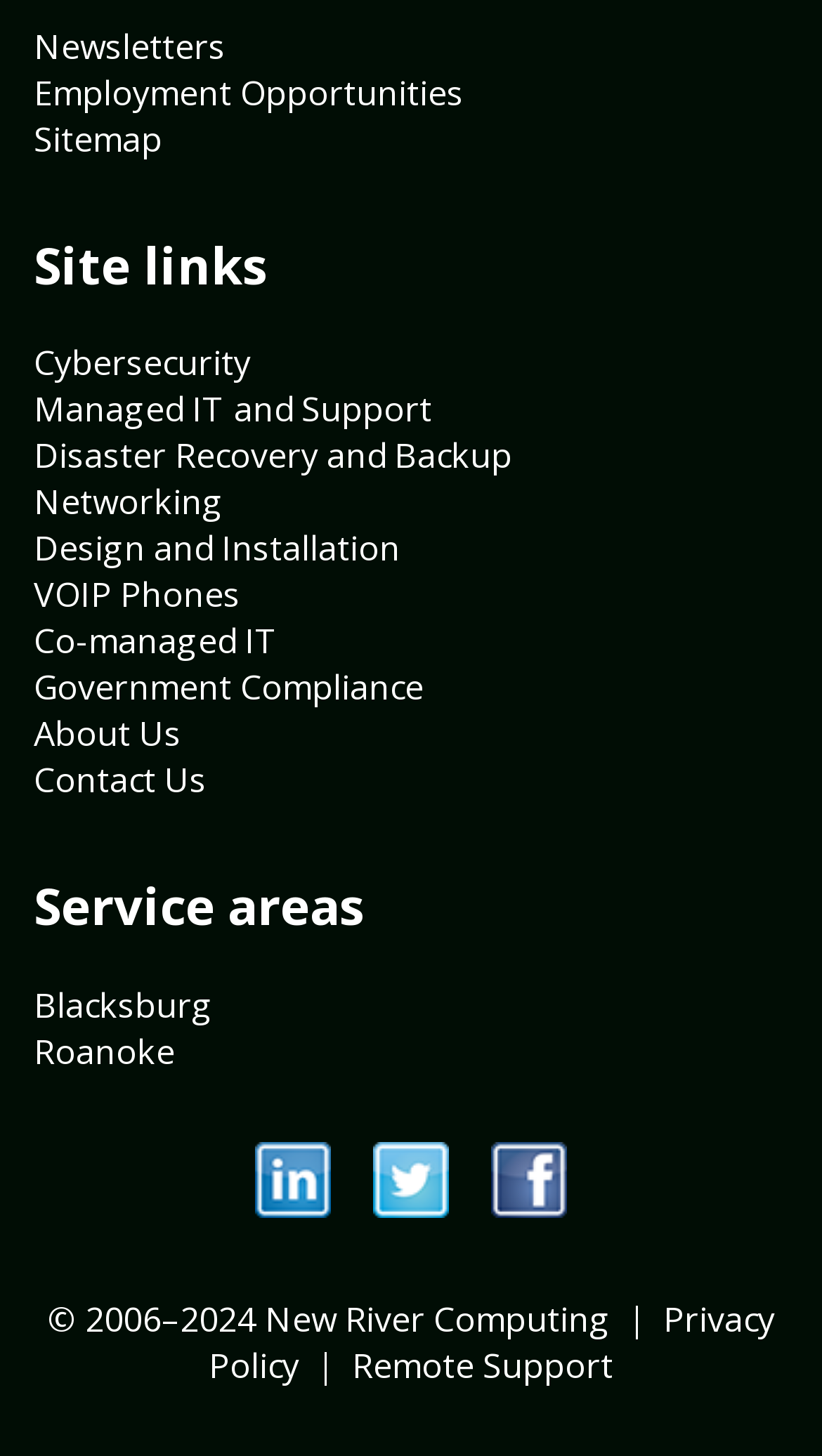Based on the provided description, "title="NRC's LinkedIn account"", find the bounding box of the corresponding UI element in the screenshot.

[0.31, 0.785, 0.403, 0.844]